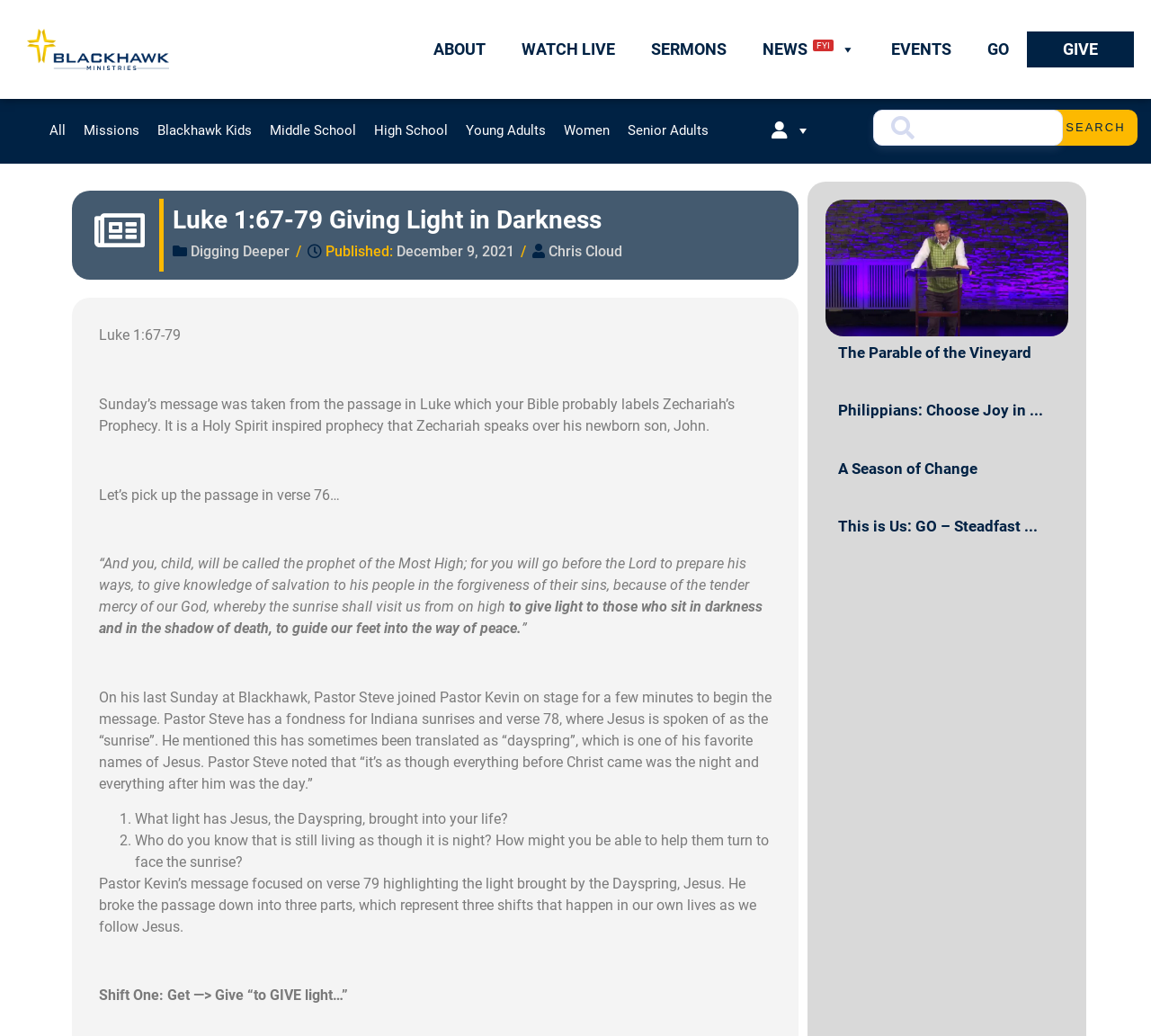What is the title of the sermon?
Please look at the screenshot and answer using one word or phrase.

Luke 1:67-79 Giving Light in Darkness